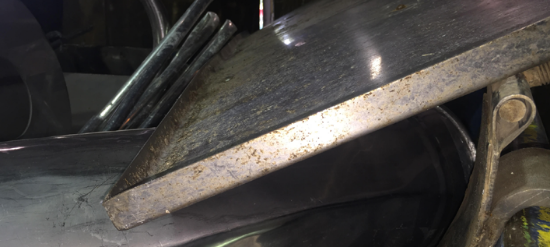Describe all the important aspects and features visible in the image.

This image showcases a piece of 316 stainless steel (non-magnetic), prominently displayed against a backdrop of other metal scraps. The photo highlights the surface texture and edges of the steel, featuring a slight sheen typical of stainless steel, along with some signs of wear and slight discoloration. This type of stainless steel is prized for its corrosion resistance and is commonly used in various applications, including marine and industrial contexts. The juxtaposition with other metal objects emphasizes its characteristic durability and functionality, often sought after in scrap metal markets.